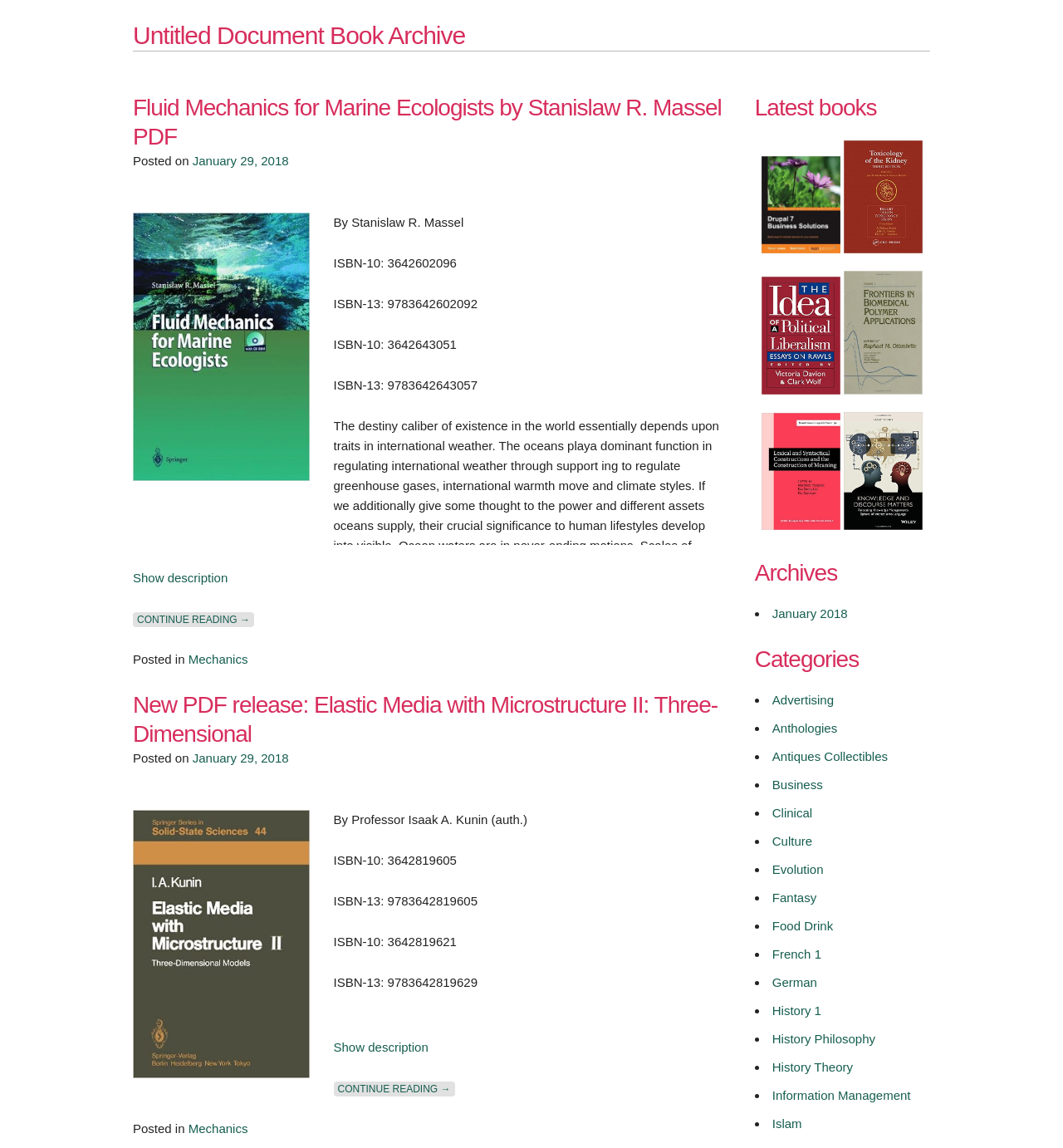Specify the bounding box coordinates (top-left x, top-left y, bottom-right x, bottom-right y) of the UI element in the screenshot that matches this description: name="contact-email" placeholder="enter email here"

None